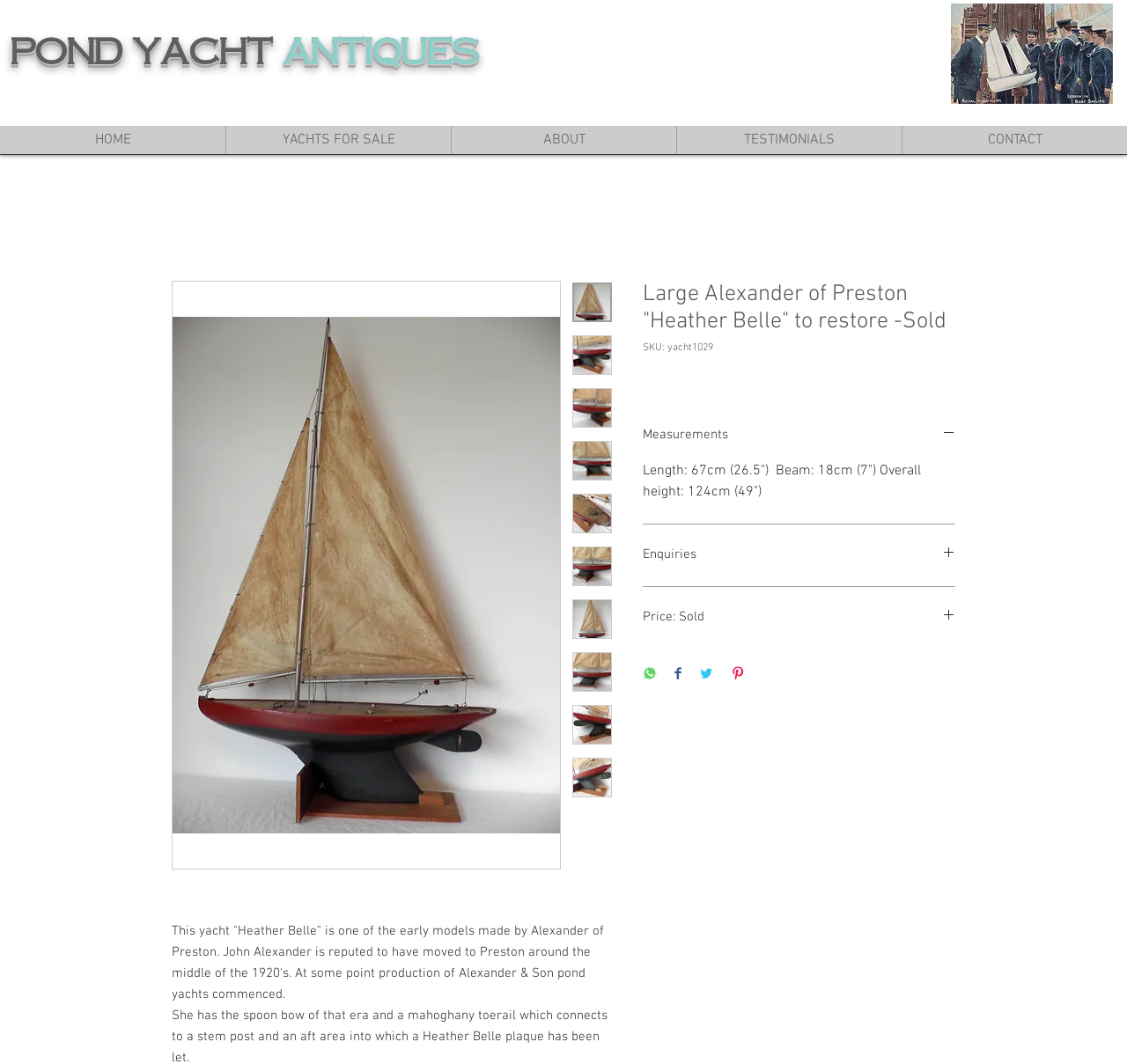Detail the various sections and features of the webpage.

This webpage is about a yacht called "Heather Belle" made by Alexander of Preston. At the top, there is a heading "Pond Yacht Antiques" and a logo image of the same name. Below the logo, there is a navigation menu with links to "HOME", "YACHTS FOR SALE", "ABOUT", "TESTIMONIALS", and "CONTACT".

On the left side, there is a large image of the yacht, taking up most of the vertical space. To the right of the image, there is a section with a heading "Large Alexander of Preston 'Heather Belle' to restore -Sold" and a subheading "SKU: yacht1029". Below this, there are three buttons: "Measurements", "Enquiries", and "Price: Sold", each with an associated image.

The "Measurements" button is expanded, showing the yacht's dimensions: "Length: 67cm (26.5") Beam: 18cm (7") Overall height: 124cm (49")". The "Enquiries" and "Price: Sold" buttons are not expanded.

Below these buttons, there are four social media sharing buttons: "Share on WhatsApp", "Share on Facebook", "Share on Twitter", and "Pin on Pinterest", each with an associated image.

At the bottom of the page, there is a paragraph of text describing the yacht: "This yacht 'Heather Belle' is one of the early models made by Alexander of Preston. John Alexander is reputed to have moved to Preston around the middle of the 1920's. At some point production of Alexander & Son pond yachts commenced."